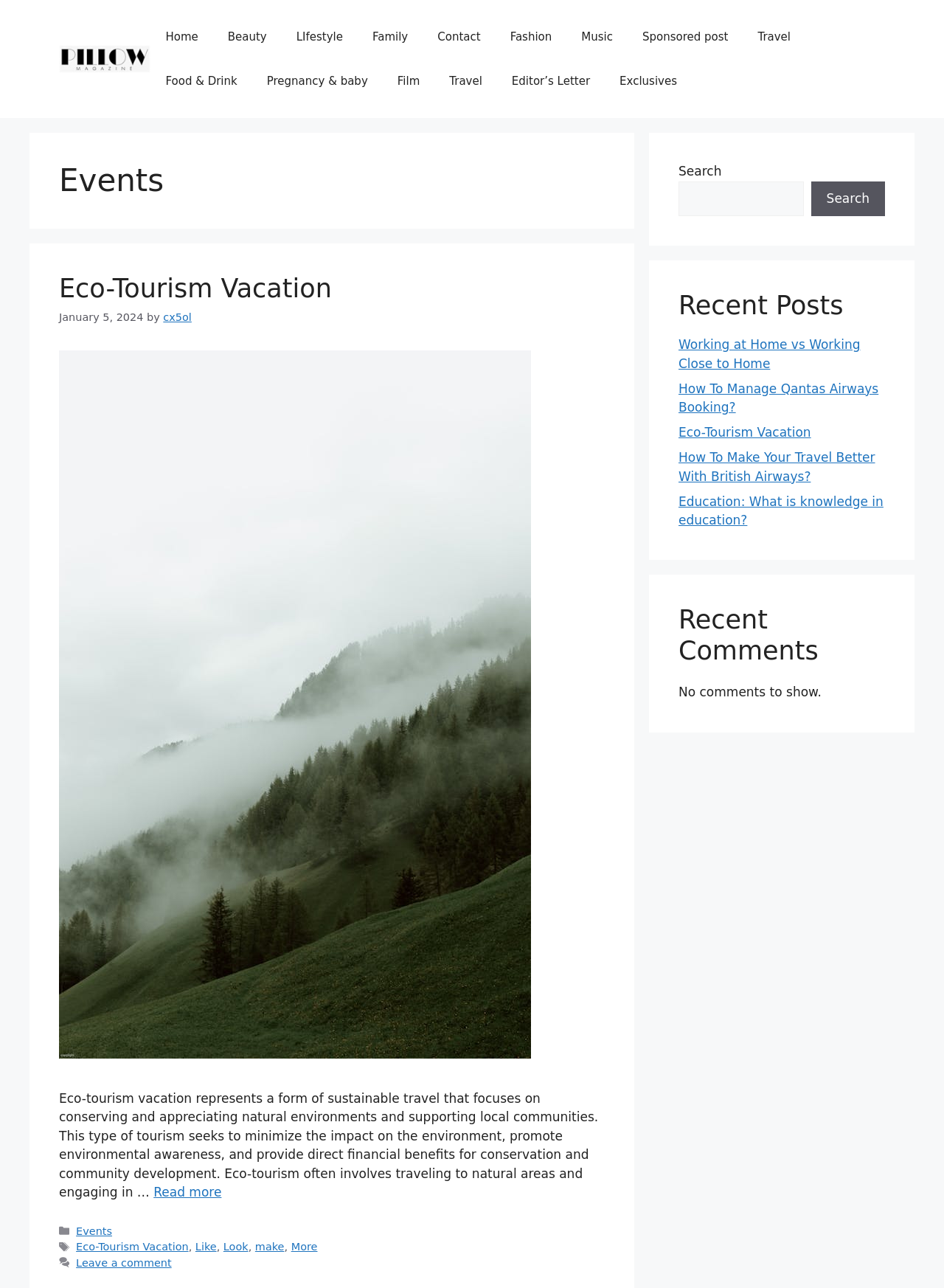How many recent posts are listed on the webpage? From the image, respond with a single word or brief phrase.

5